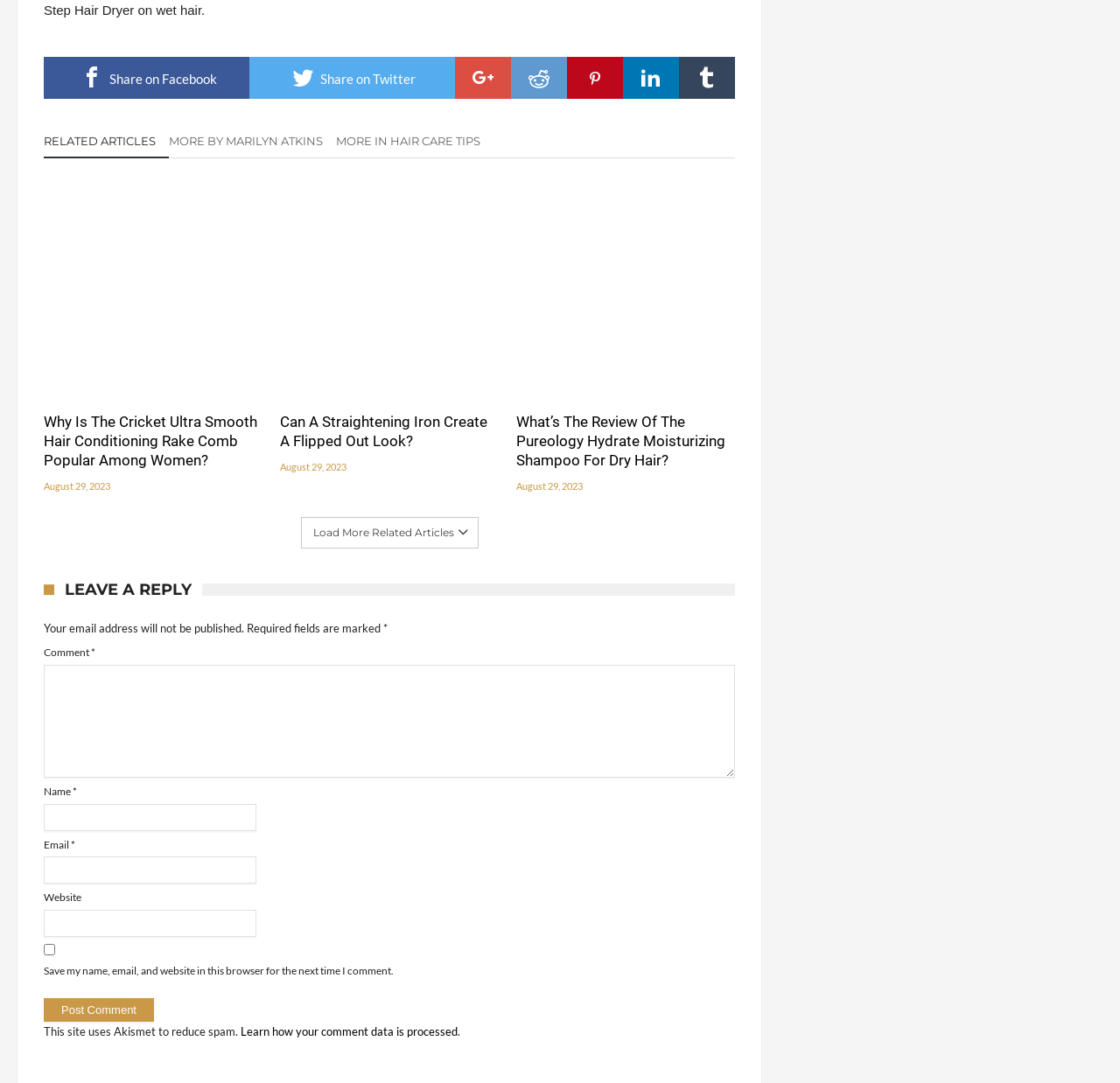Find the bounding box coordinates of the clickable element required to execute the following instruction: "Share on Facebook". Provide the coordinates as four float numbers between 0 and 1, i.e., [left, top, right, bottom].

[0.039, 0.053, 0.223, 0.091]